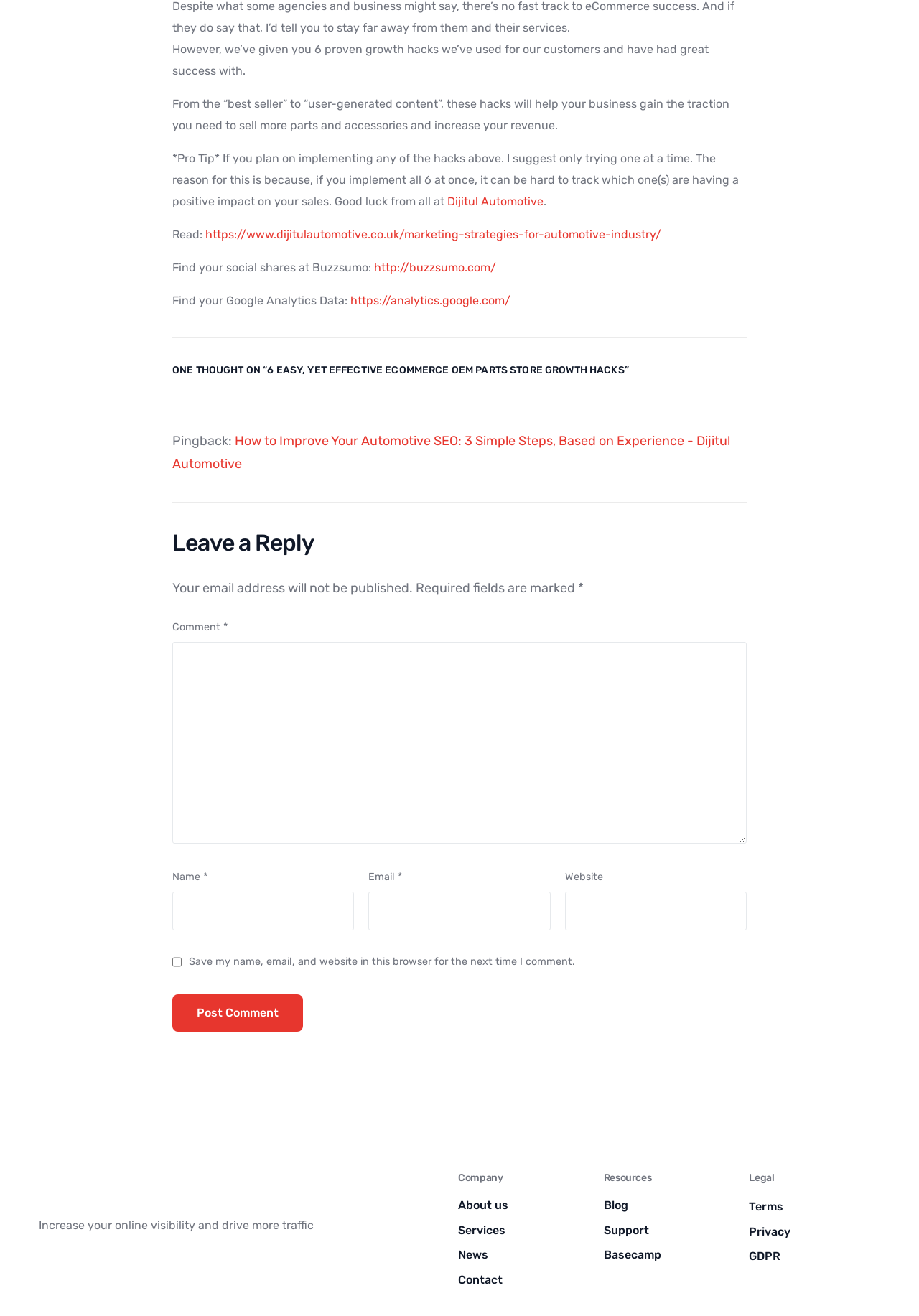What is the topic of the article?
Answer the question using a single word or phrase, according to the image.

Ecommerce OEM parts store growth hacks